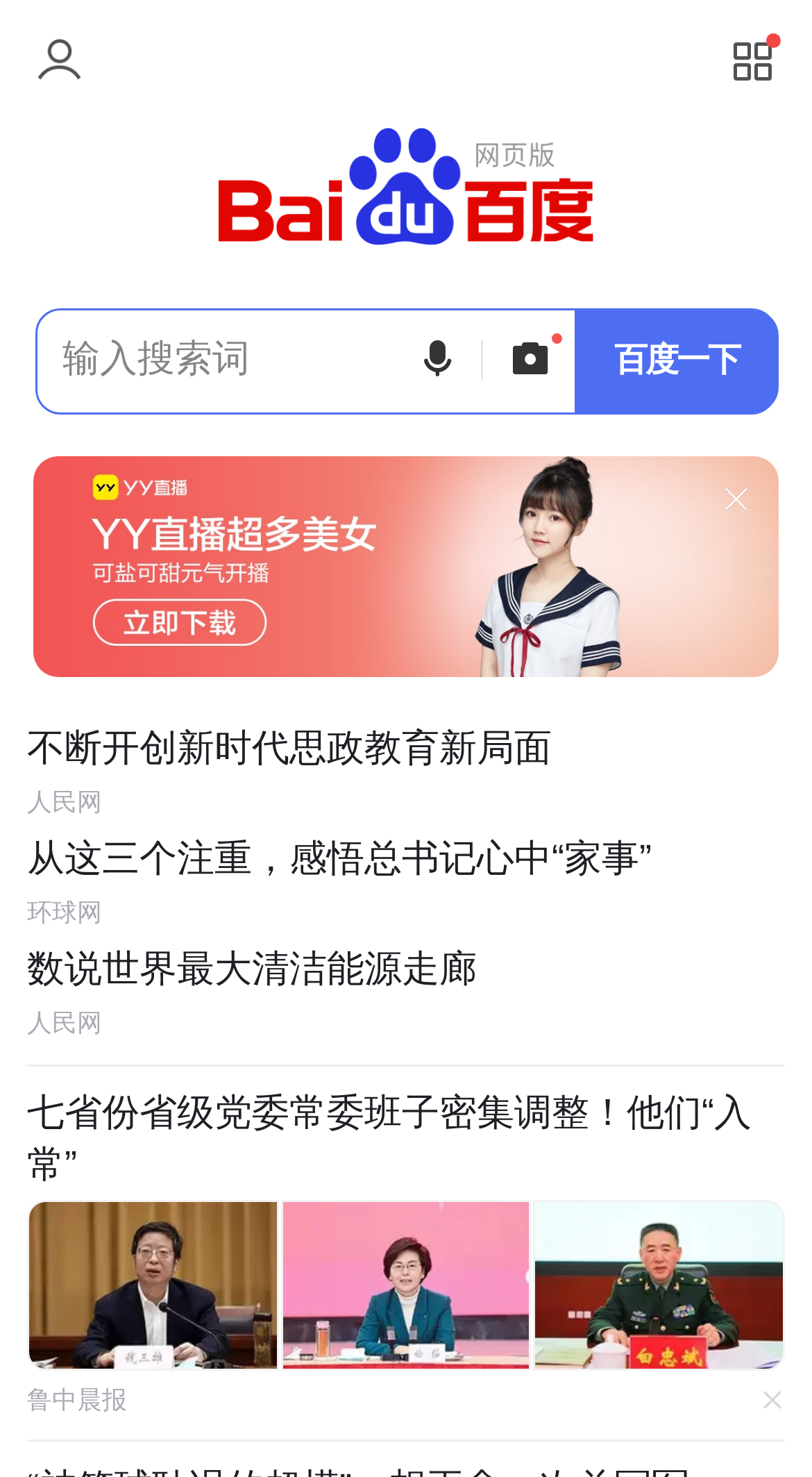Describe the webpage meticulously, covering all significant aspects.

The webpage appears to be a search engine homepage, with a prominent search bar located at the top center of the page. The search bar is accompanied by a button labeled "百度一下" (Baidu) to the right. Above the search bar, there are two links, one of which is an image link with the same label "百度一下,你就知道" (Baidu, you will know).

Below the search bar, there are several news article links, arranged in a vertical column that spans the entire width of the page. Each article link has a brief title, and some of them have accompanying images. The articles seem to be from various news sources, including 人民网 (People's Network) and 鲁中晨报 (Lu Zhong Morning Post).

The topmost article link is "不断开创新时代思政教育新局面" (Opening a new era of innovative education), followed by "从这三个注重，感悟总书记心中“家事”" (From these three focuses, feeling the "family affairs" in the general secretary's heart). The third article link is "数说世界最大清洁能源走廊" (Talking about the world's largest clean energy corridor).

The last article link is "七省份省级党委常委班子密集调整！他们“入常”" (Seven provincial party committees adjusted intensively! They "entered the standing committee"), which has three accompanying images. Below this article link, there is a small text label "鲁中晨报" (Lu Zhong Morning Post).

Overall, the webpage has a simple and clean layout, with a focus on providing easy access to search functionality and showcasing news articles from various sources.